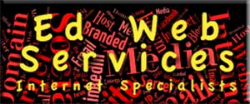Please answer the following question using a single word or phrase: 
What is the tone of the brand identity?

Modern and creative